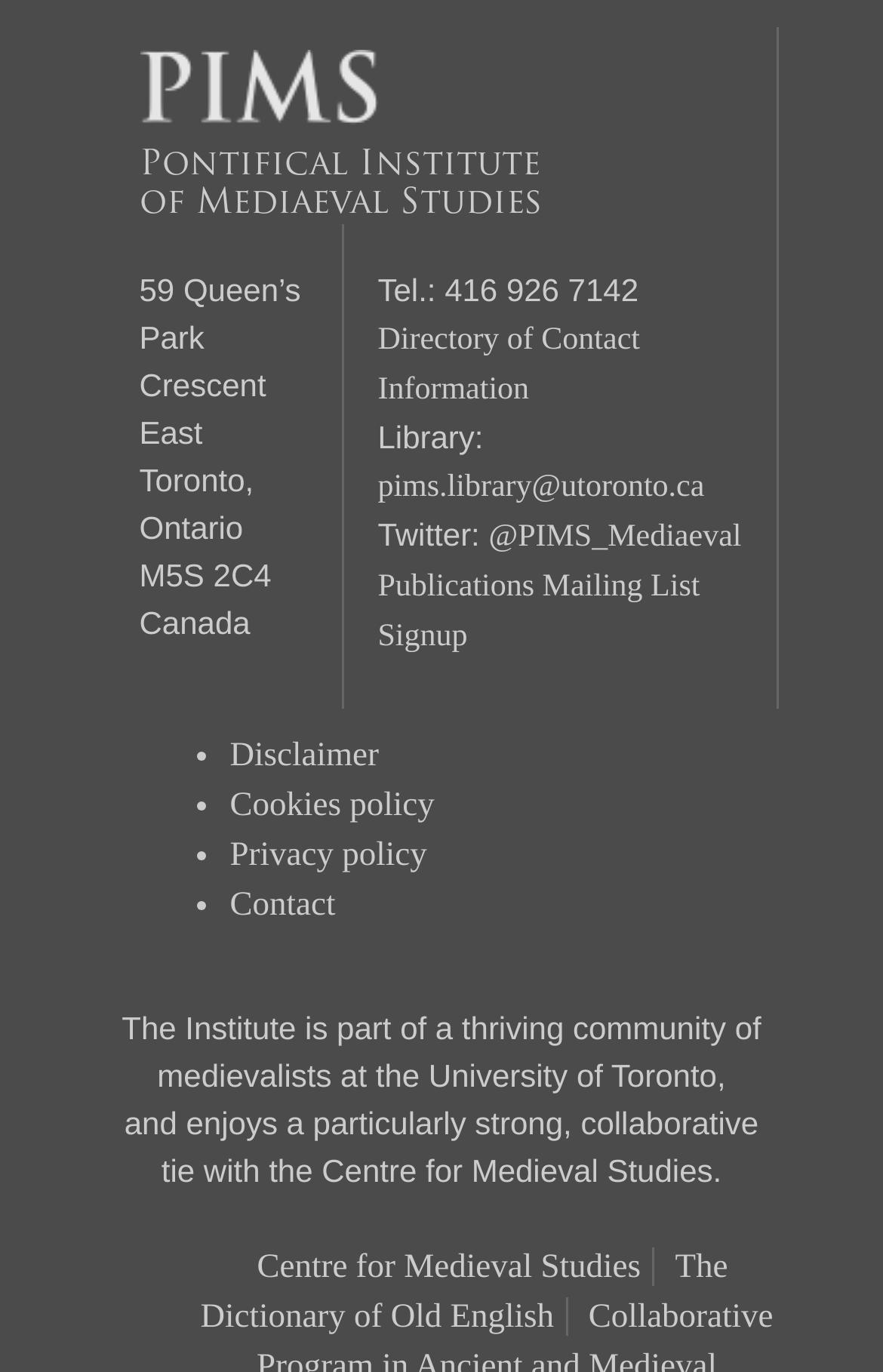What is the address of the Pontifical Institute of Mediaeval Studies?
Please provide a single word or phrase as the answer based on the screenshot.

59 Queen’s Park Crescent East